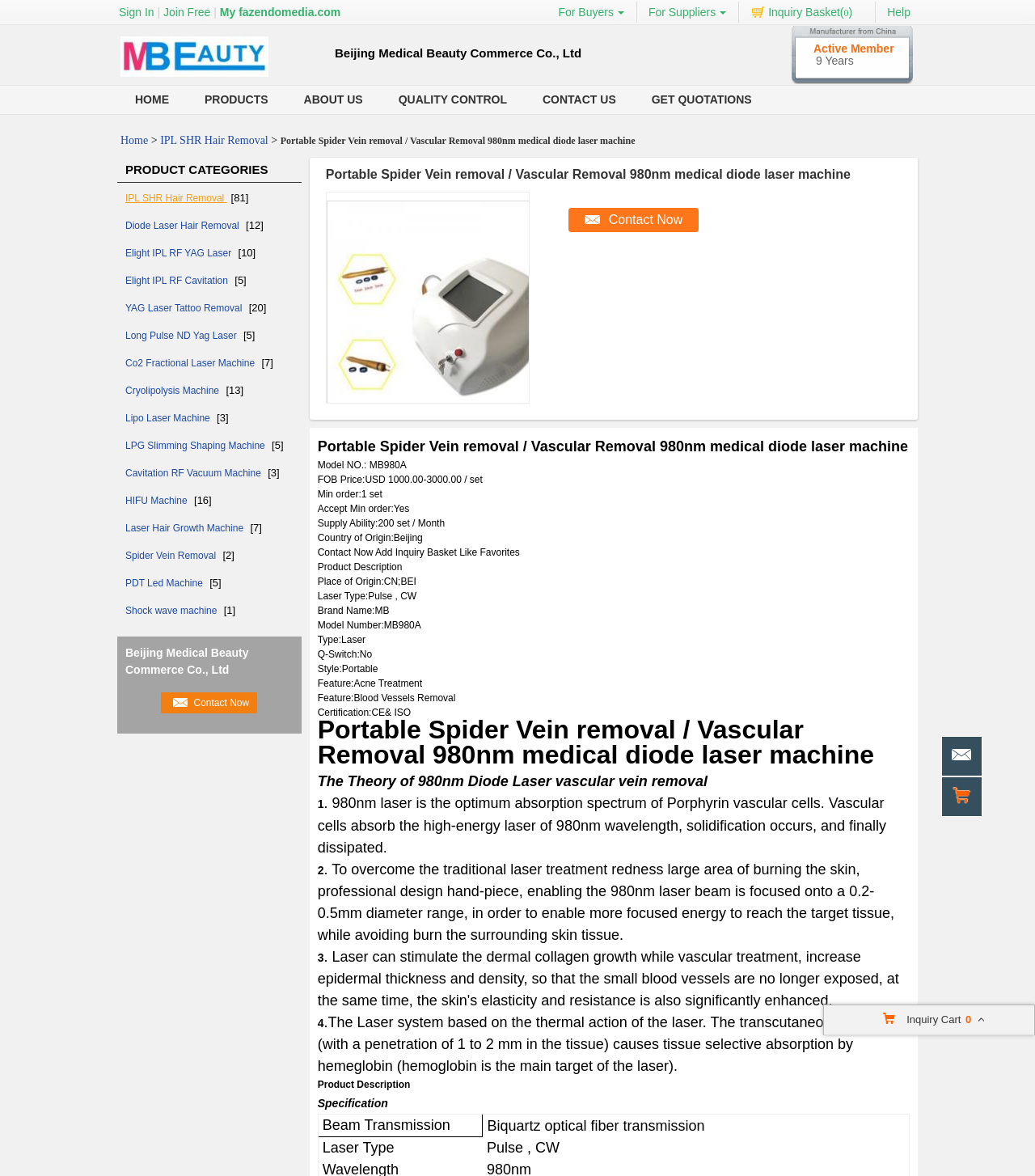Using the element description provided, determine the bounding box coordinates in the format (top-left x, top-left y, bottom-right x, bottom-right y). Ensure that all values are floating point numbers between 0 and 1. Element description: Terms and Conditions

None